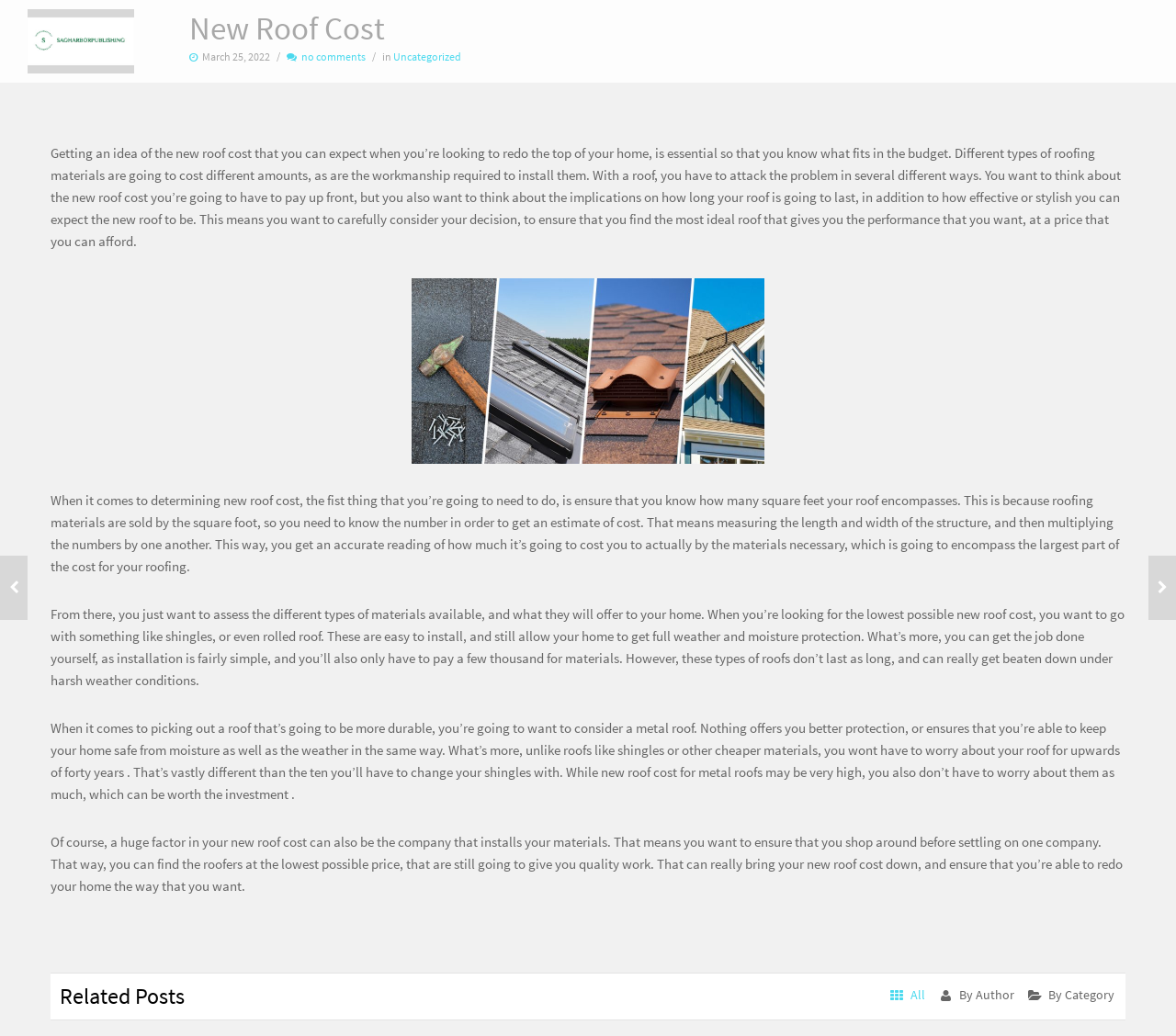Using the provided description: "Uncategorized", find the bounding box coordinates of the corresponding UI element. The output should be four float numbers between 0 and 1, in the format [left, top, right, bottom].

[0.335, 0.048, 0.392, 0.061]